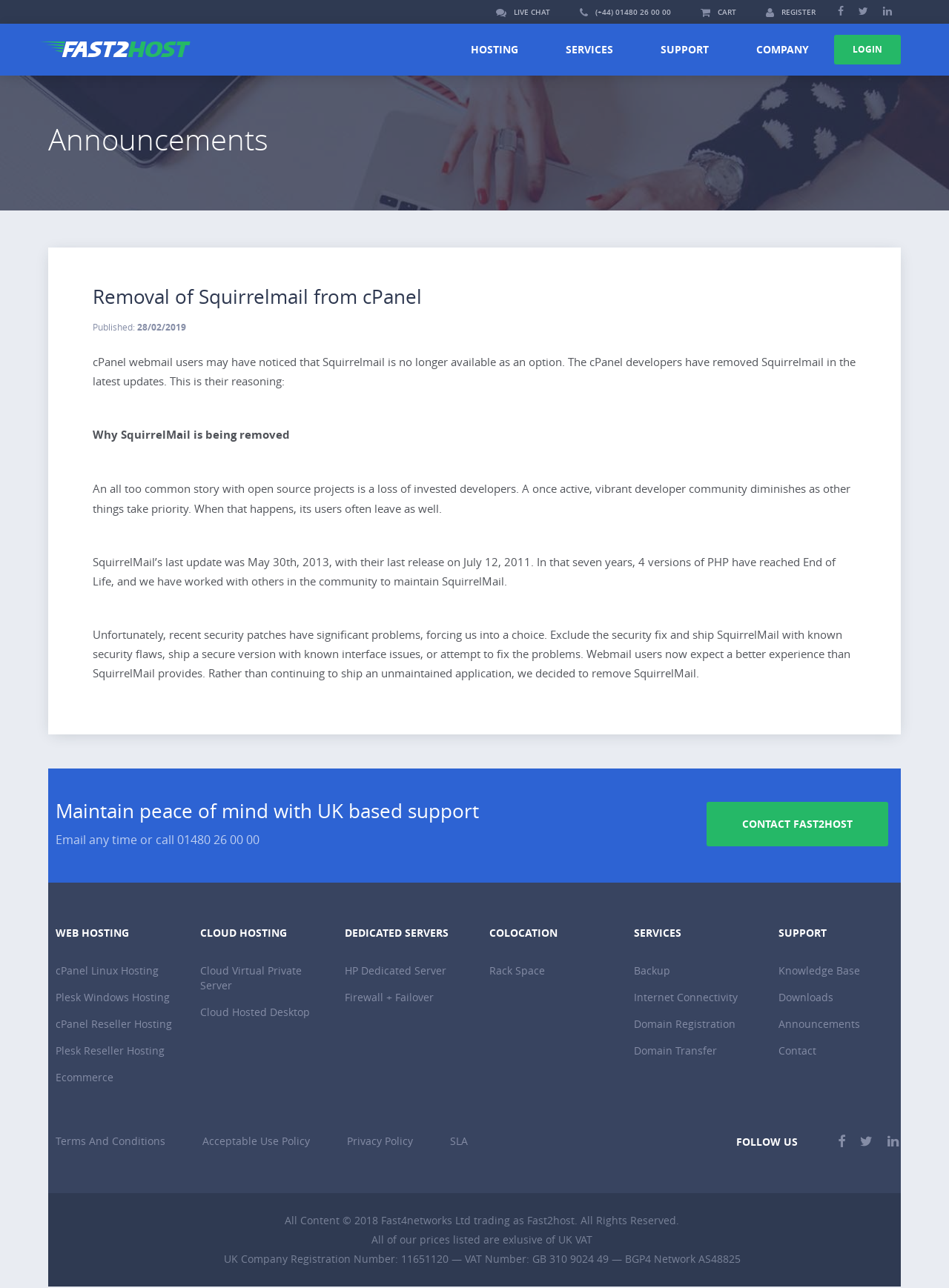Please mark the clickable region by giving the bounding box coordinates needed to complete this instruction: "Read more about 'Research Services'".

None